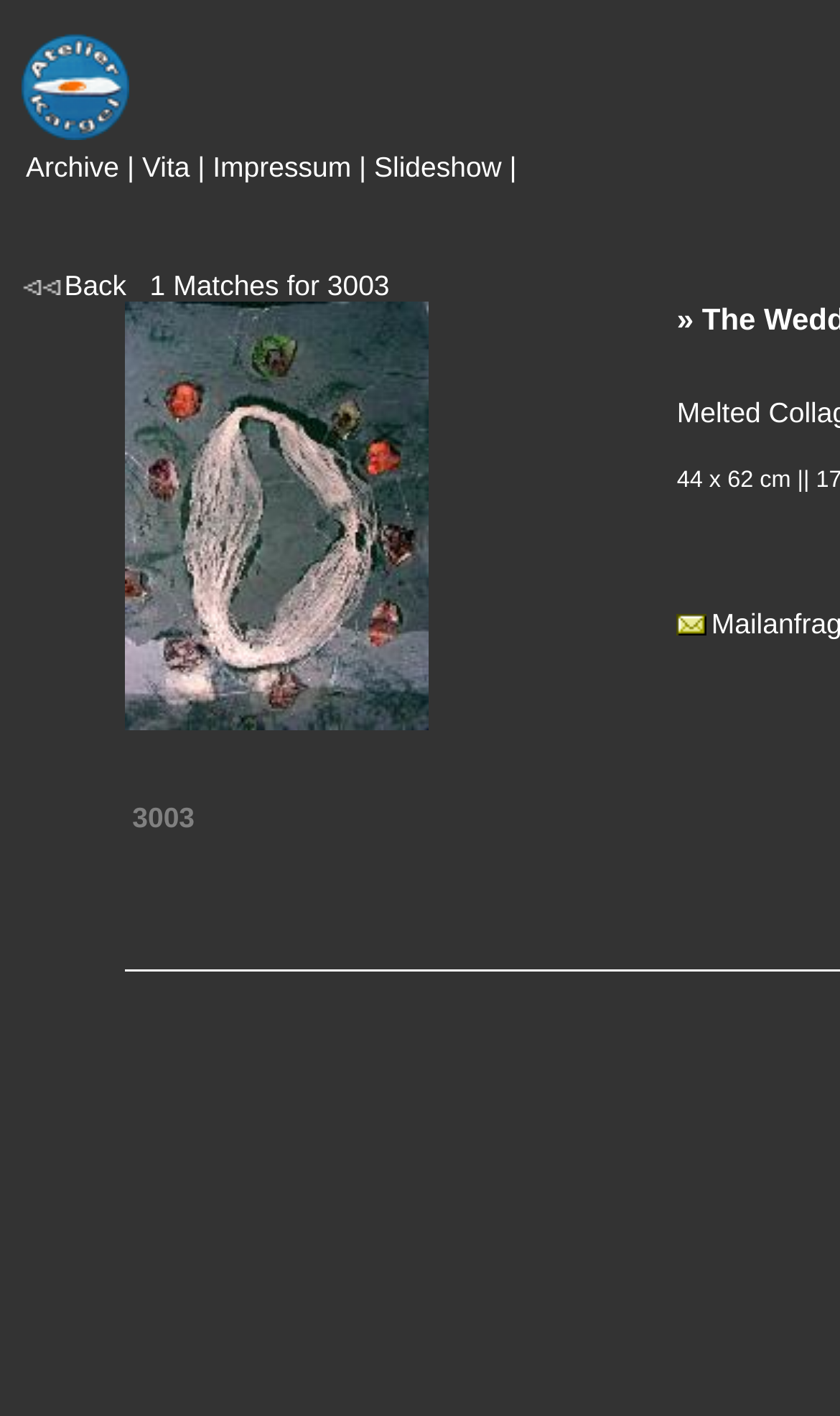Generate a thorough description of the webpage.

The webpage is an online archive of the artist Knut Kargel. At the top, there are five links: "Archive", "Vita", "Impressum", "Slideshow", and another link with no text. These links are positioned horizontally, with "Archive" on the left and the empty link on the right. Between each link, there is a vertical separator line.

Below these links, there is another link "Back" on the left, followed by a text "  1" and then a text "Matches for". Next to "Matches for" is the number "3003". These elements are positioned horizontally.

Further down, there is a section dedicated to a specific artwork, "The Wedding Necklace". This section contains a link with the same name, positioned on the left, and an image of the artwork to its right. Below the link, there is a generic element with the text "WvzNr.: 3003", which is likely a description or metadata of the artwork.